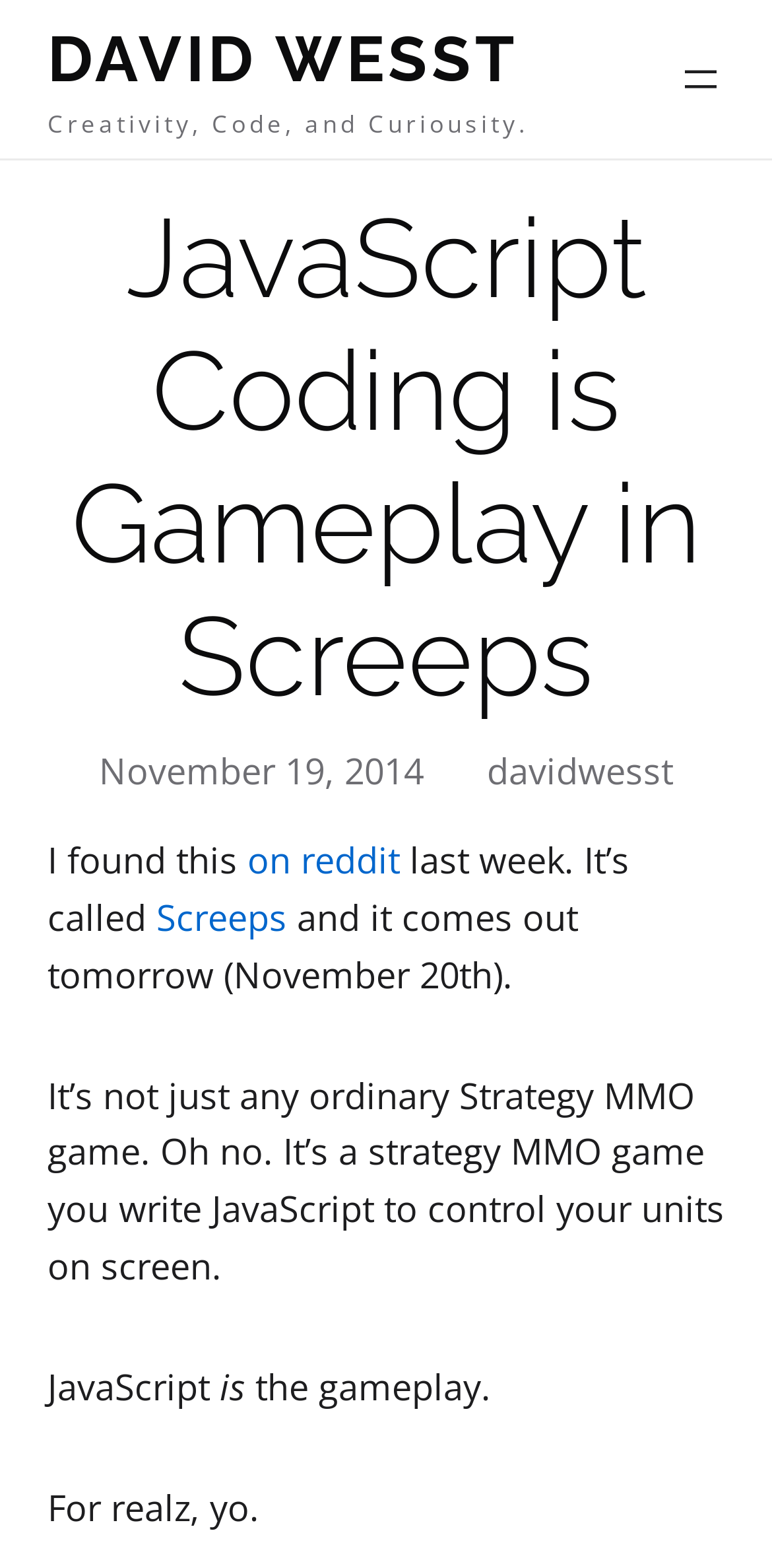Carefully examine the image and provide an in-depth answer to the question: When was the game supposed to be released?

The release date of the game is mentioned in the sentence 'It comes out tomorrow (November 20th).'